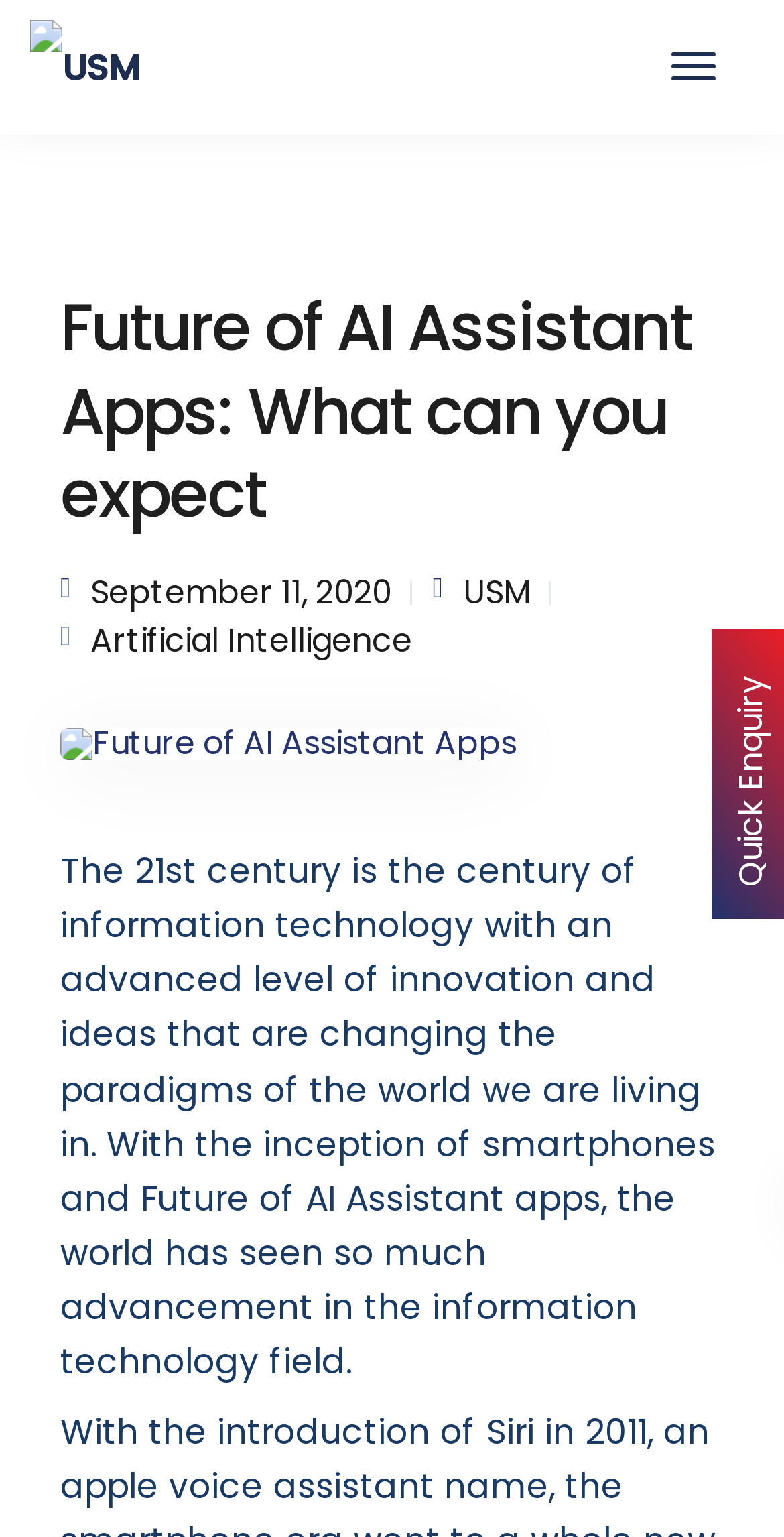Respond with a single word or phrase:
What is the topic of the article?

Future of AI Assistant Apps